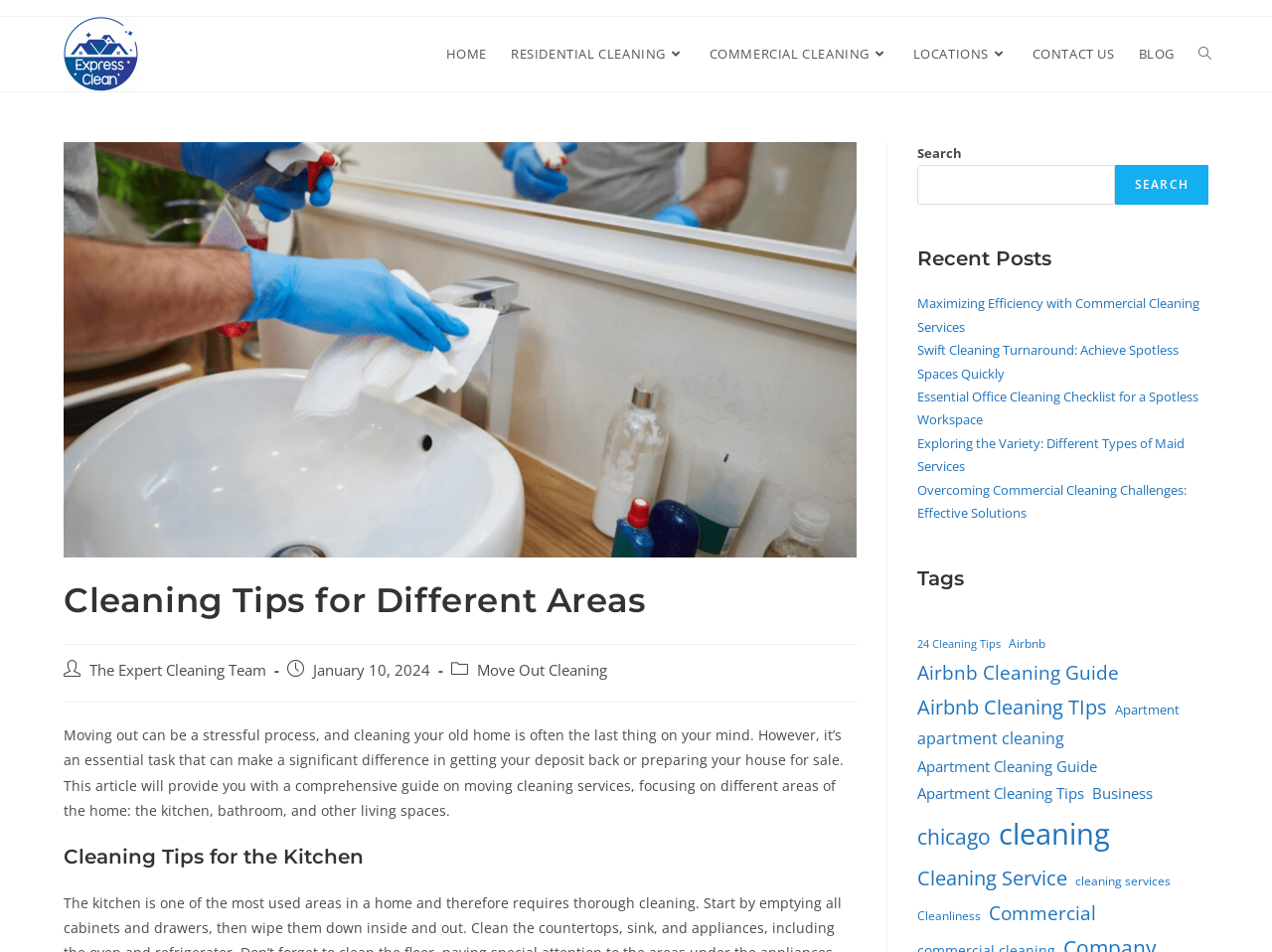Please indicate the bounding box coordinates of the element's region to be clicked to achieve the instruction: "Click the 'The Expert Cleaning Team' link". Provide the coordinates as four float numbers between 0 and 1, i.e., [left, top, right, bottom].

[0.07, 0.695, 0.209, 0.714]